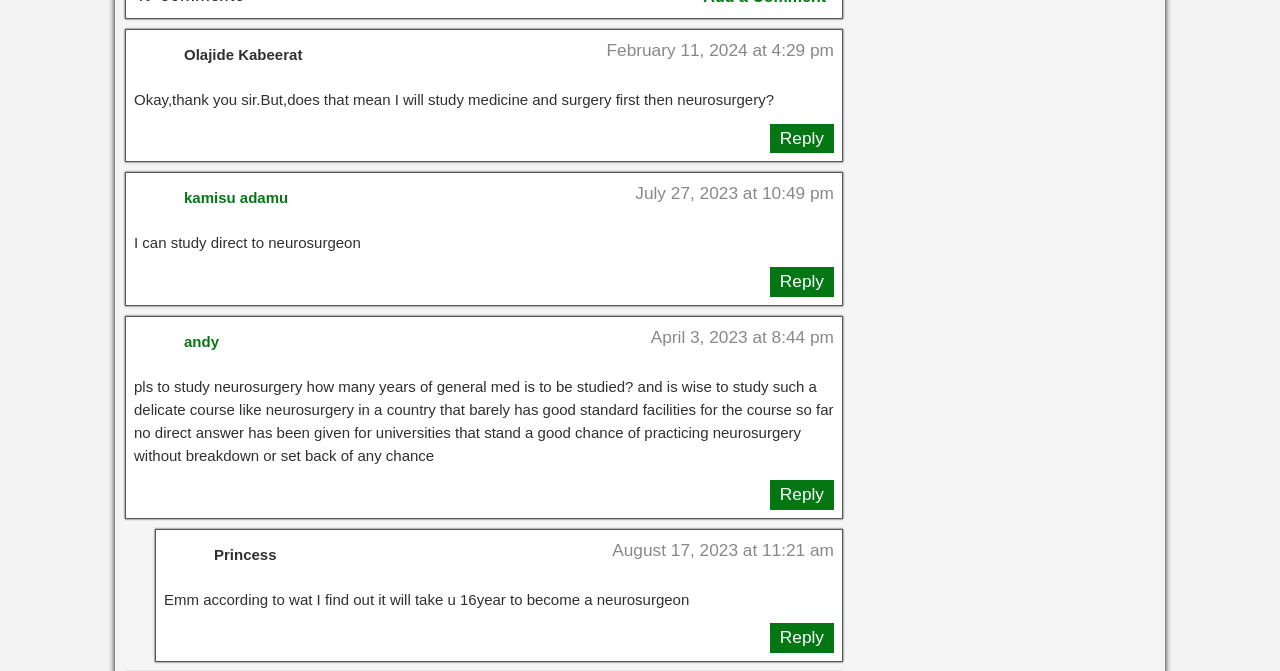Please identify the bounding box coordinates of the element I need to click to follow this instruction: "View Princess's post".

[0.122, 0.789, 0.161, 0.864]